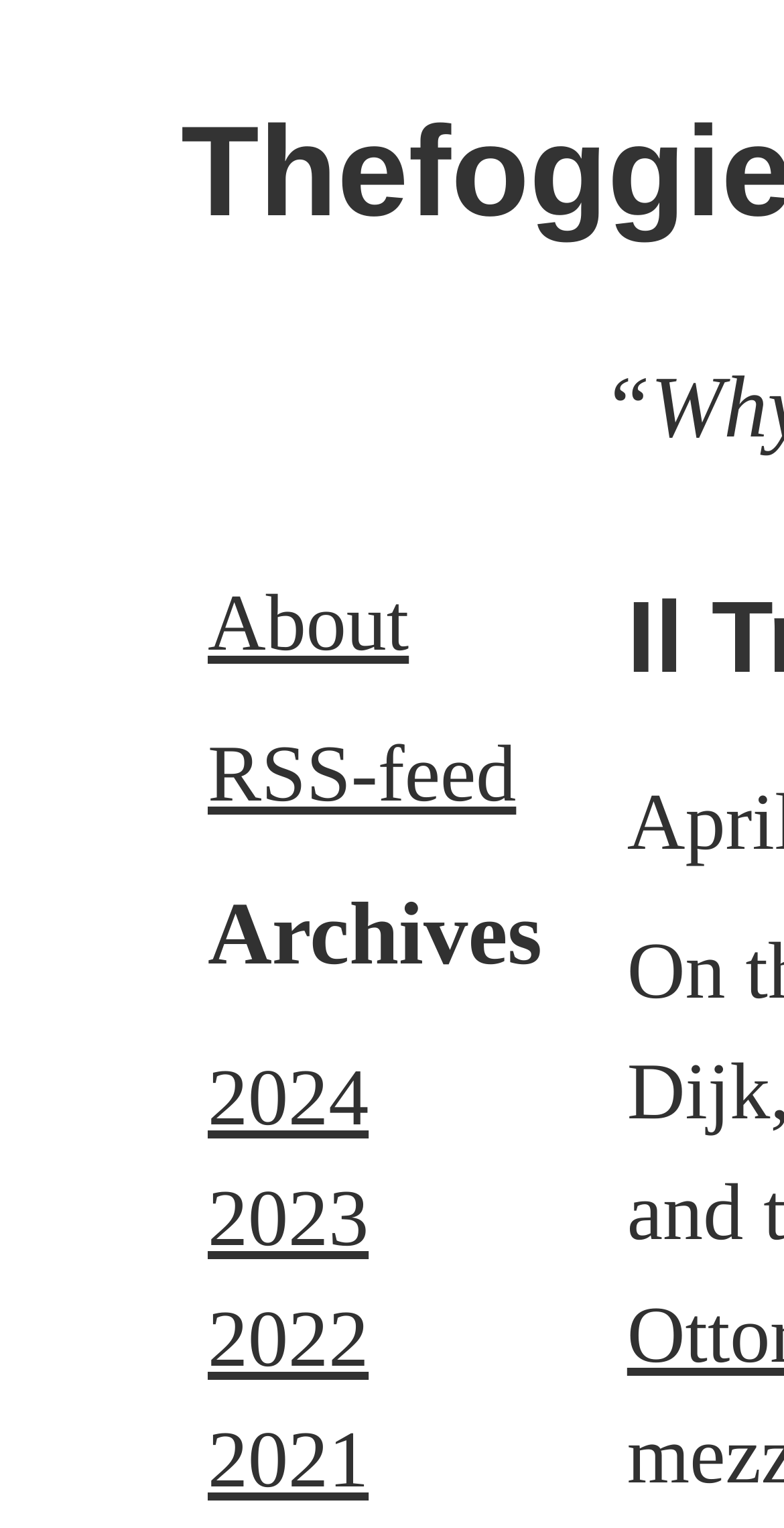Given the webpage screenshot, identify the bounding box of the UI element that matches this description: "About".

[0.265, 0.378, 0.522, 0.437]